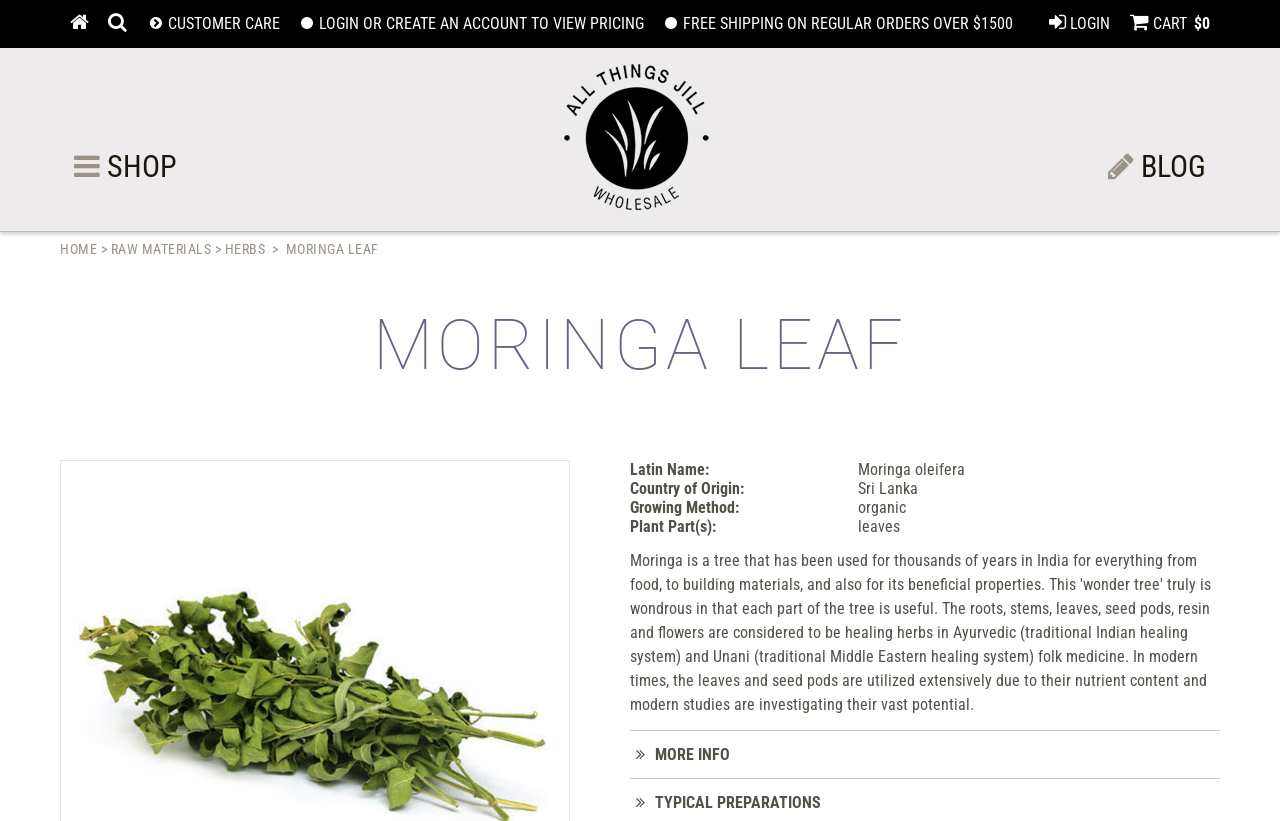Determine the bounding box of the UI component based on this description: "Home". The bounding box coordinates should be four float values between 0 and 1, i.e., [left, top, right, bottom].

[0.047, 0.0, 0.077, 0.058]